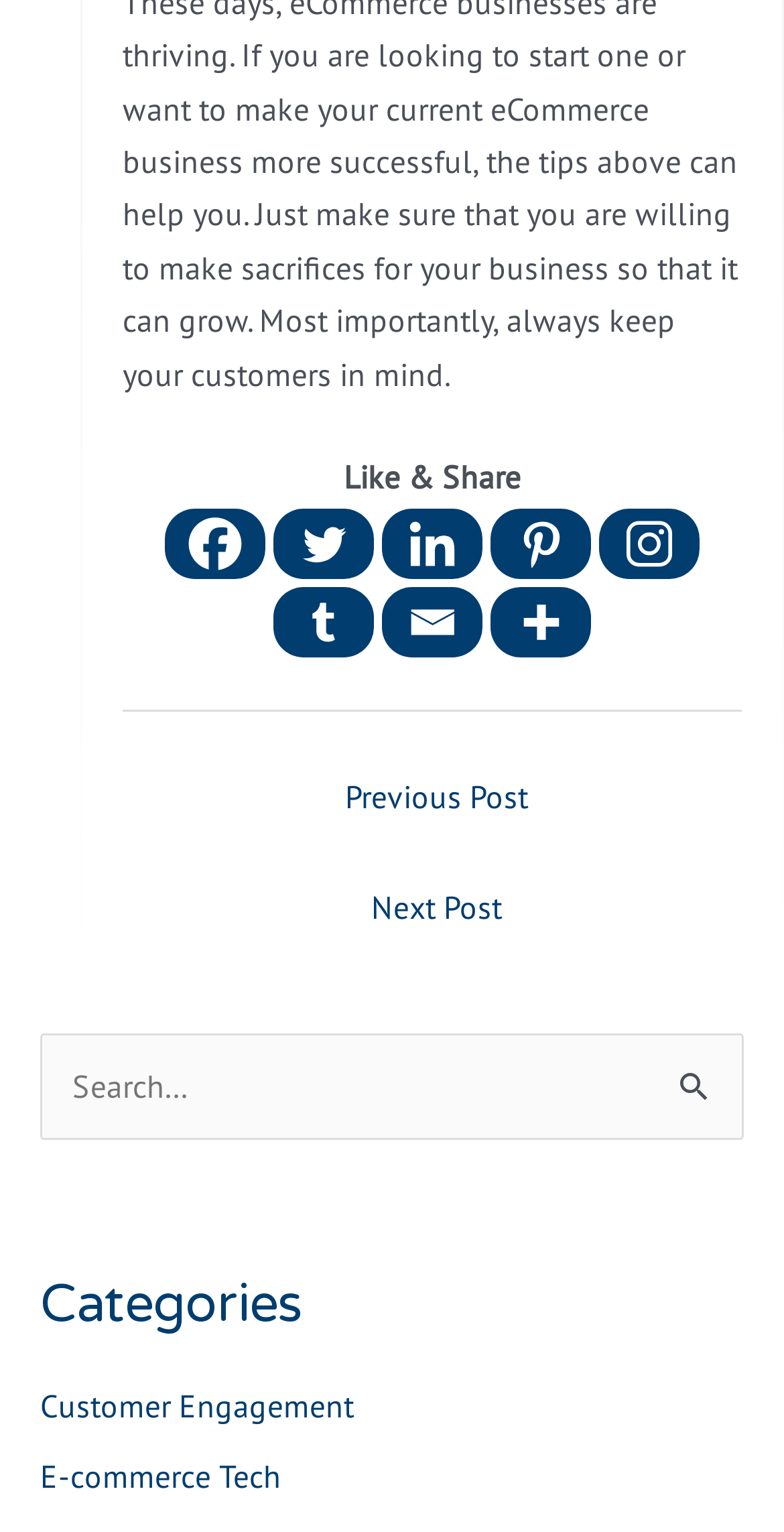Provide the bounding box coordinates of the HTML element described by the text: "Next Post →".

[0.162, 0.571, 0.951, 0.619]